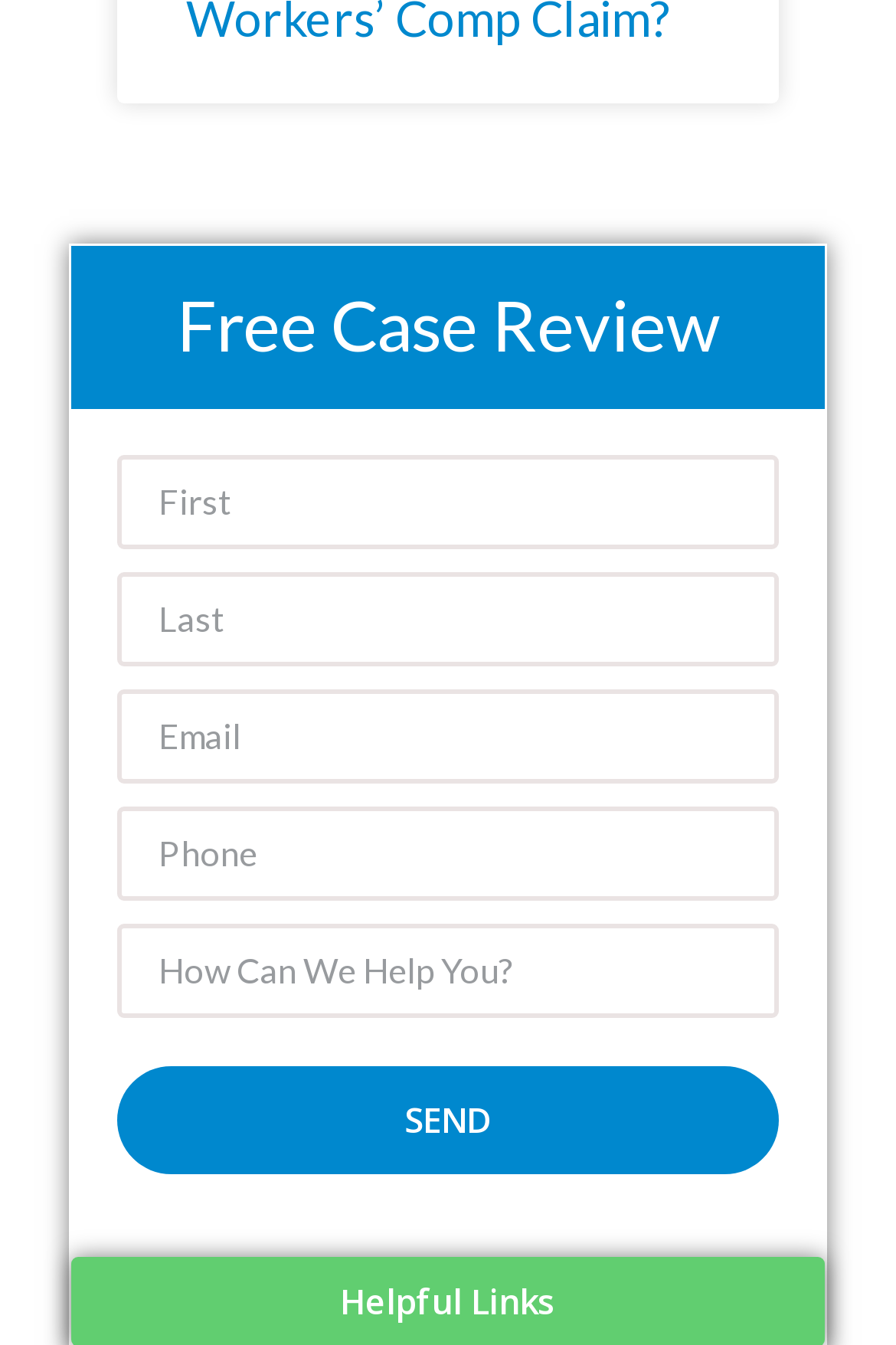Using the image as a reference, answer the following question in as much detail as possible:
What is the purpose of this webpage?

Based on the static text 'Free Case Review' at the top of the webpage, it appears that this webpage is designed to allow users to submit their information for a free case review.